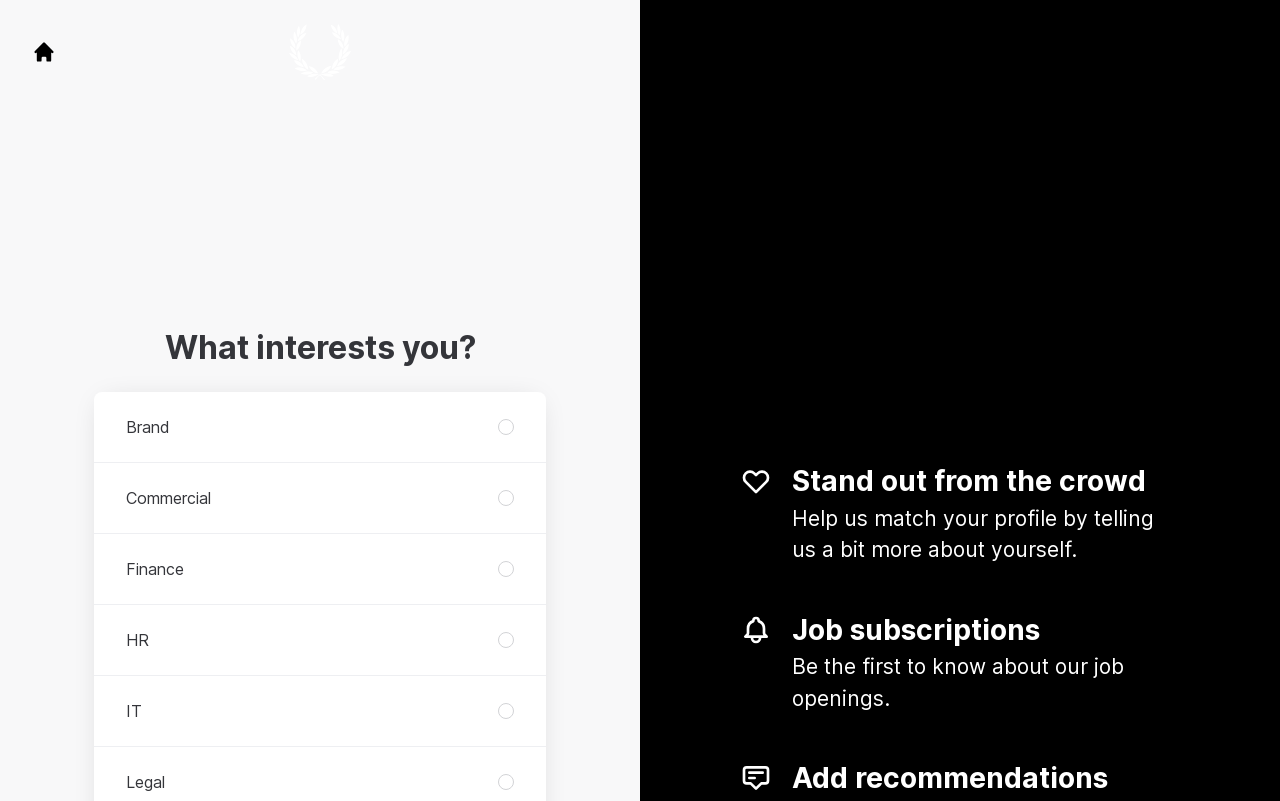Provide the bounding box coordinates of the section that needs to be clicked to accomplish the following instruction: "Subscribe to job openings."

[0.619, 0.817, 0.878, 0.887]